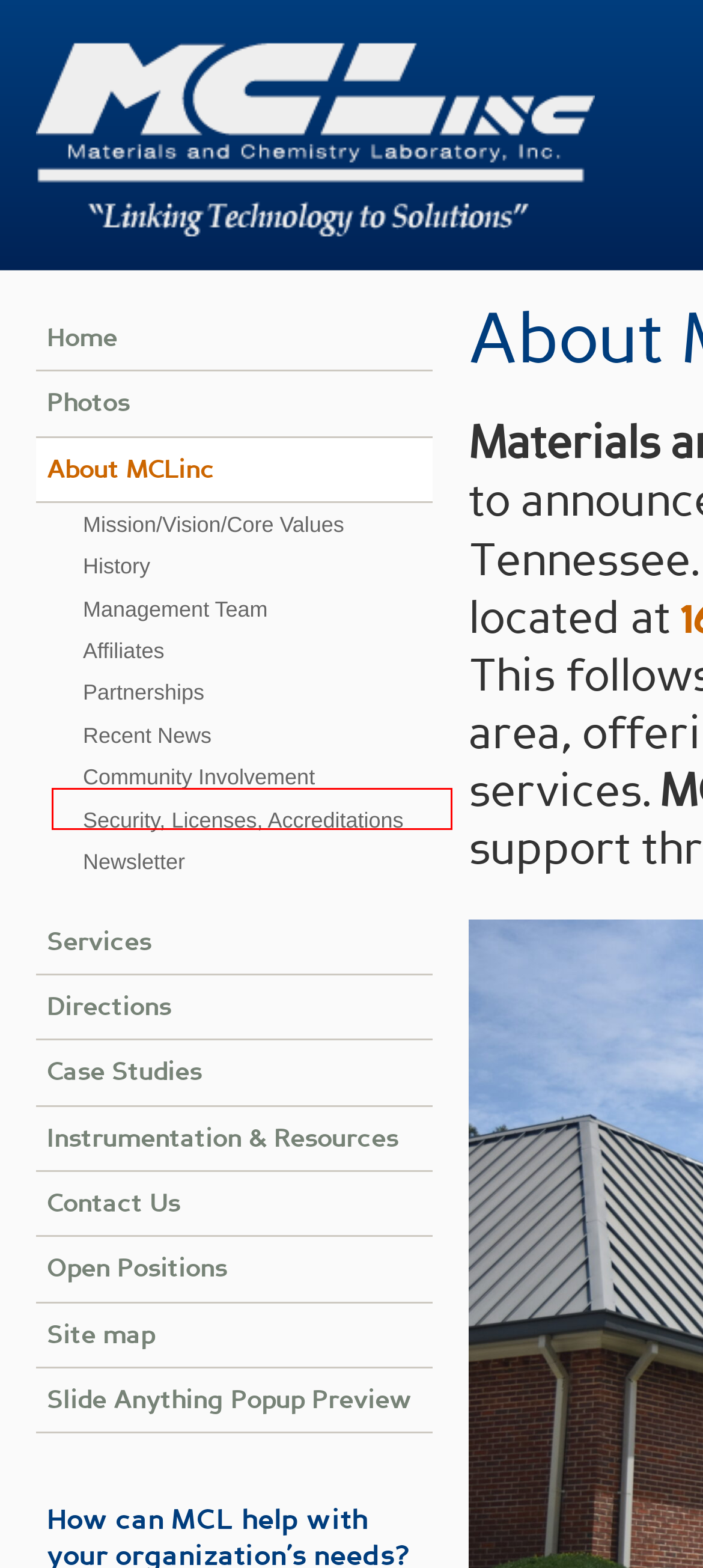With the provided screenshot showing a webpage and a red bounding box, determine which webpage description best fits the new page that appears after clicking the element inside the red box. Here are the options:
A. Newsletter | Materials and Chemistry Laboratory, Inc.
B. History | Materials and Chemistry Laboratory, Inc.
C. Security, Licenses, Accreditations | Materials and Chemistry Laboratory, Inc.
D. Affiliates | Materials and Chemistry Laboratory, Inc.
E. Case Studies | Materials and Chemistry Laboratory, Inc.
F. Mission/Vision/Core Values | Materials and Chemistry Laboratory, Inc.
G. Materials and Chemistry Laboratory, Inc. | Linking Technology to Solutions
H. Community Involvement | Materials and Chemistry Laboratory, Inc.

A